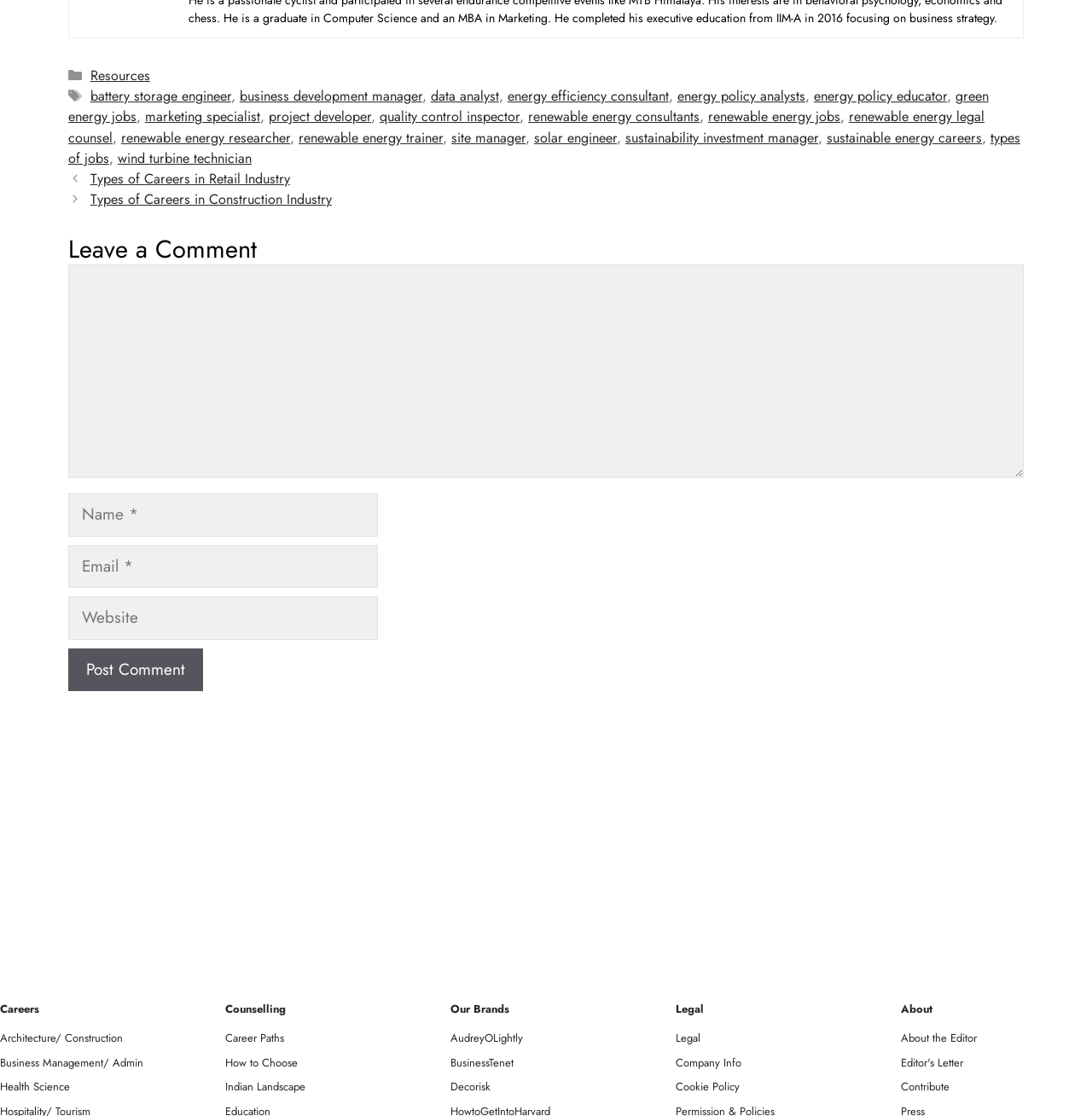Locate the bounding box of the UI element described in the following text: "BusinessTenet".

[0.412, 0.945, 0.47, 0.959]